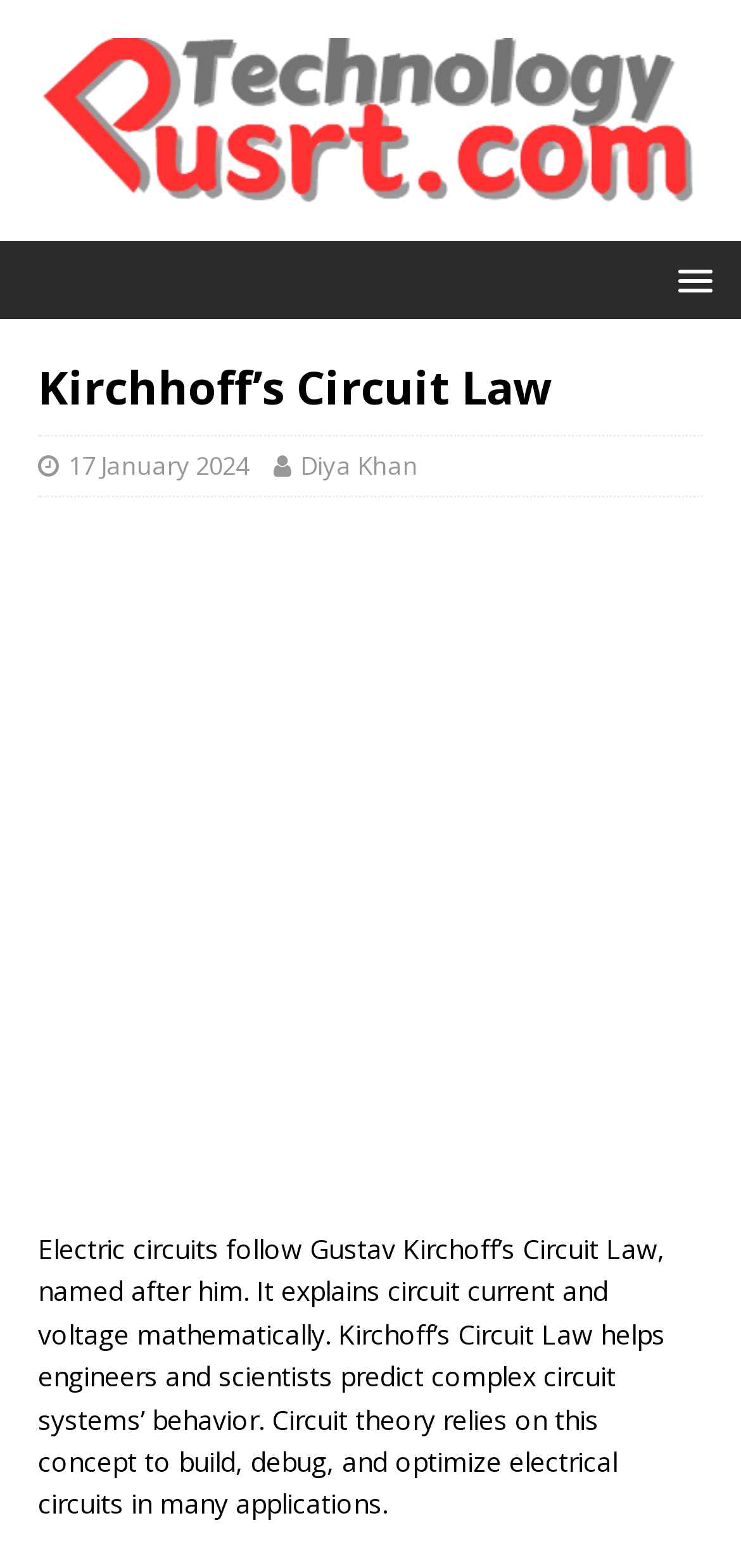What is the primary heading on this webpage?

Kirchhoff’s Circuit Law